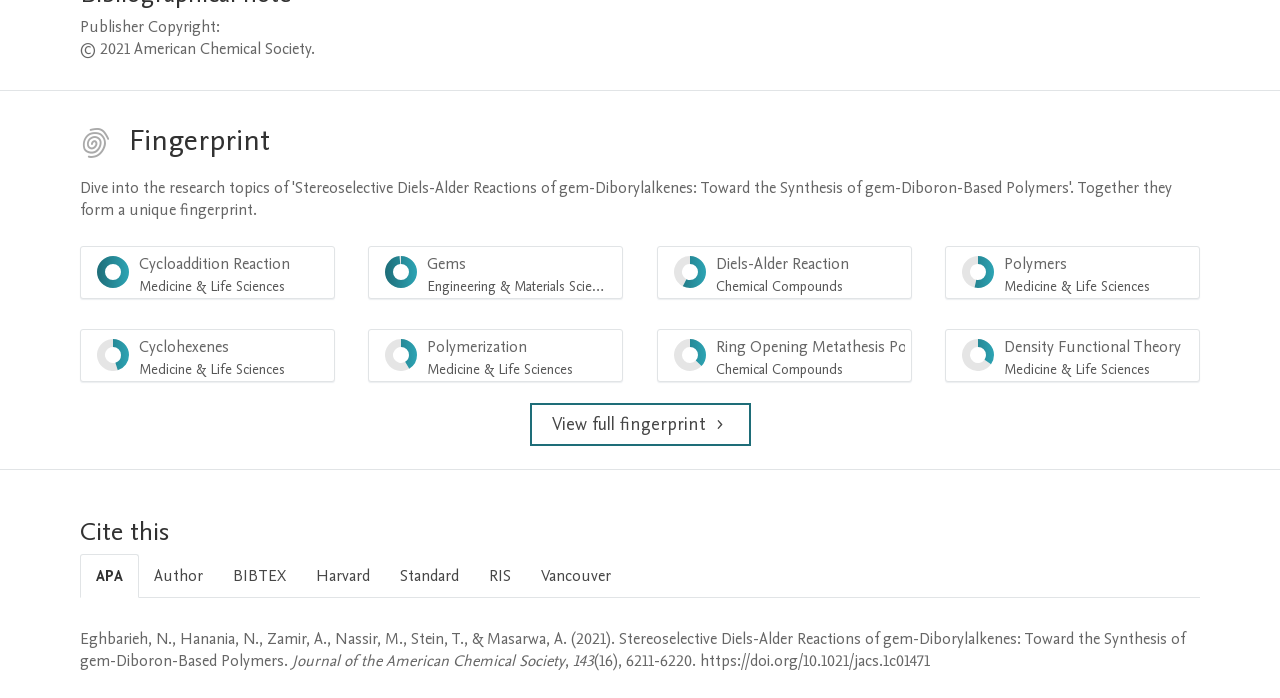Determine the bounding box coordinates of the clickable element to achieve the following action: 'Click Cycloaddition Reaction Medicine & Life Sciences'. Provide the coordinates as four float values between 0 and 1, formatted as [left, top, right, bottom].

[0.062, 0.352, 0.262, 0.428]